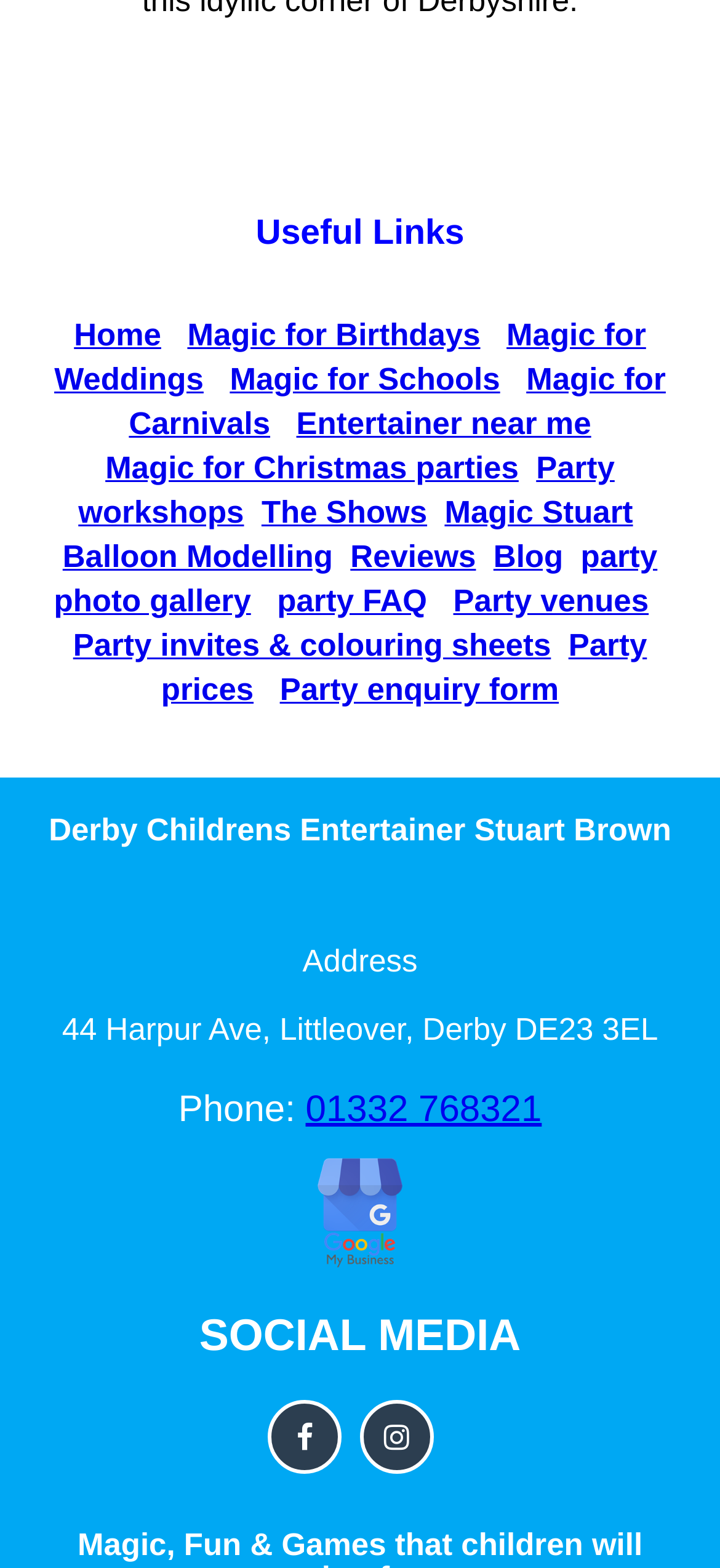Highlight the bounding box coordinates of the element that should be clicked to carry out the following instruction: "View 'Google My Business'". The coordinates must be given as four float numbers ranging from 0 to 1, i.e., [left, top, right, bottom].

[0.038, 0.732, 0.962, 0.814]